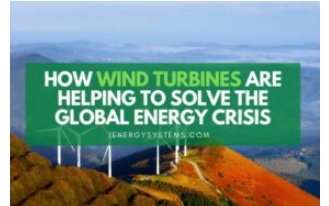Describe all the elements in the image with great detail.

The image features a vibrant landscape showcasing several wind turbines against a backdrop of rolling hills and a clear sky. The title overlaid on the image reads, "How Wind Turbines Are Helping To Solve The Global Energy Crisis," emphasizing the crucial role of wind energy in addressing contemporary energy challenges. The scene reflects the growing trend towards renewable energy solutions, highlighting wind turbines as a key technology in mitigating the effects of fossil fuel consumption and contributing to sustainable energy practices. This visual representation aligns with discussions regarding the importance of renewable energy sources in combating climate change and fulfilling global energy needs sustainably.